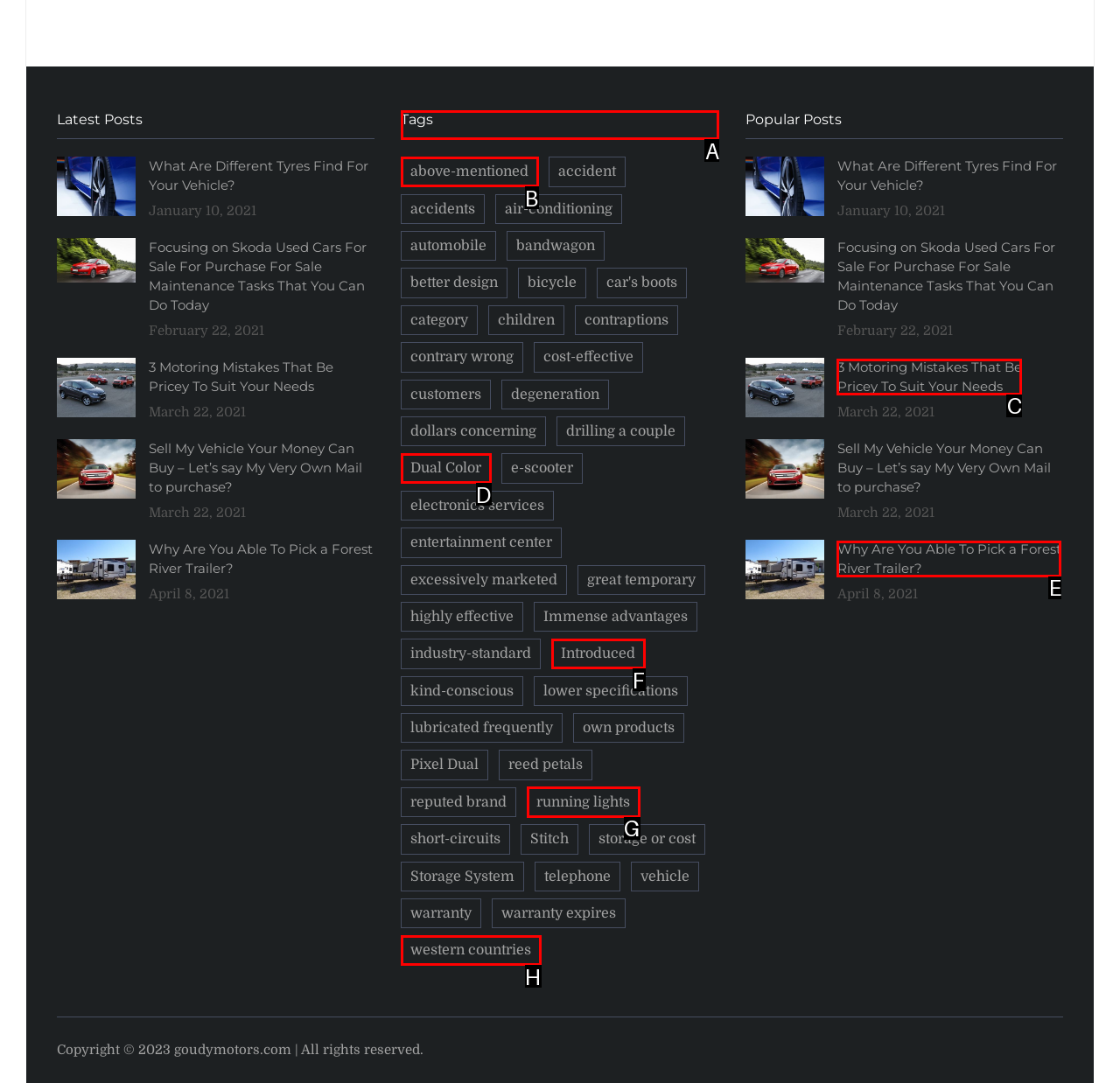Which UI element should you click on to achieve the following task: View the 'Tags' section? Provide the letter of the correct option.

A